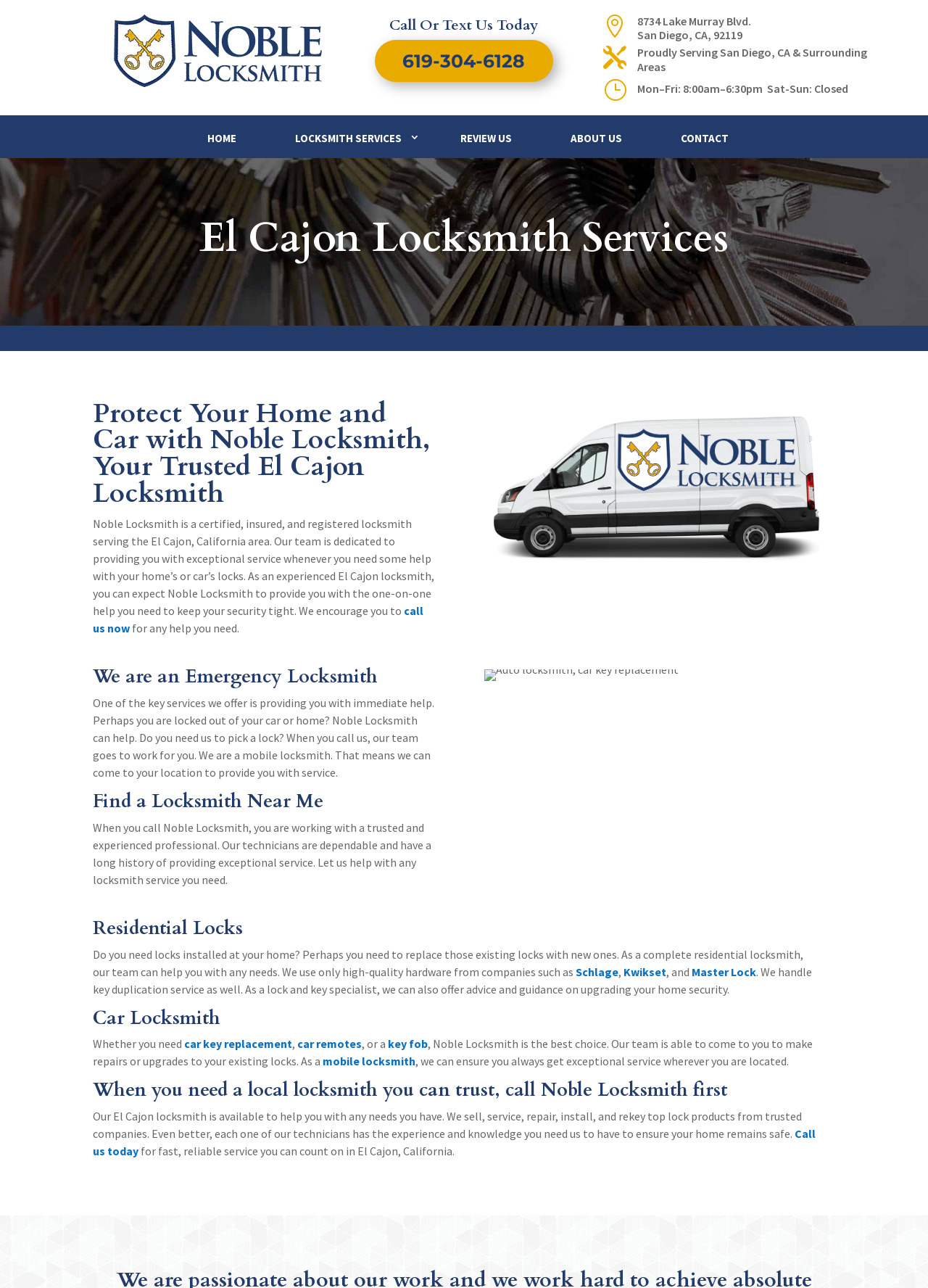Identify the bounding box coordinates for the element you need to click to achieve the following task: "Contact the locksmith". The coordinates must be four float values ranging from 0 to 1, formatted as [left, top, right, bottom].

[0.706, 0.092, 0.812, 0.123]